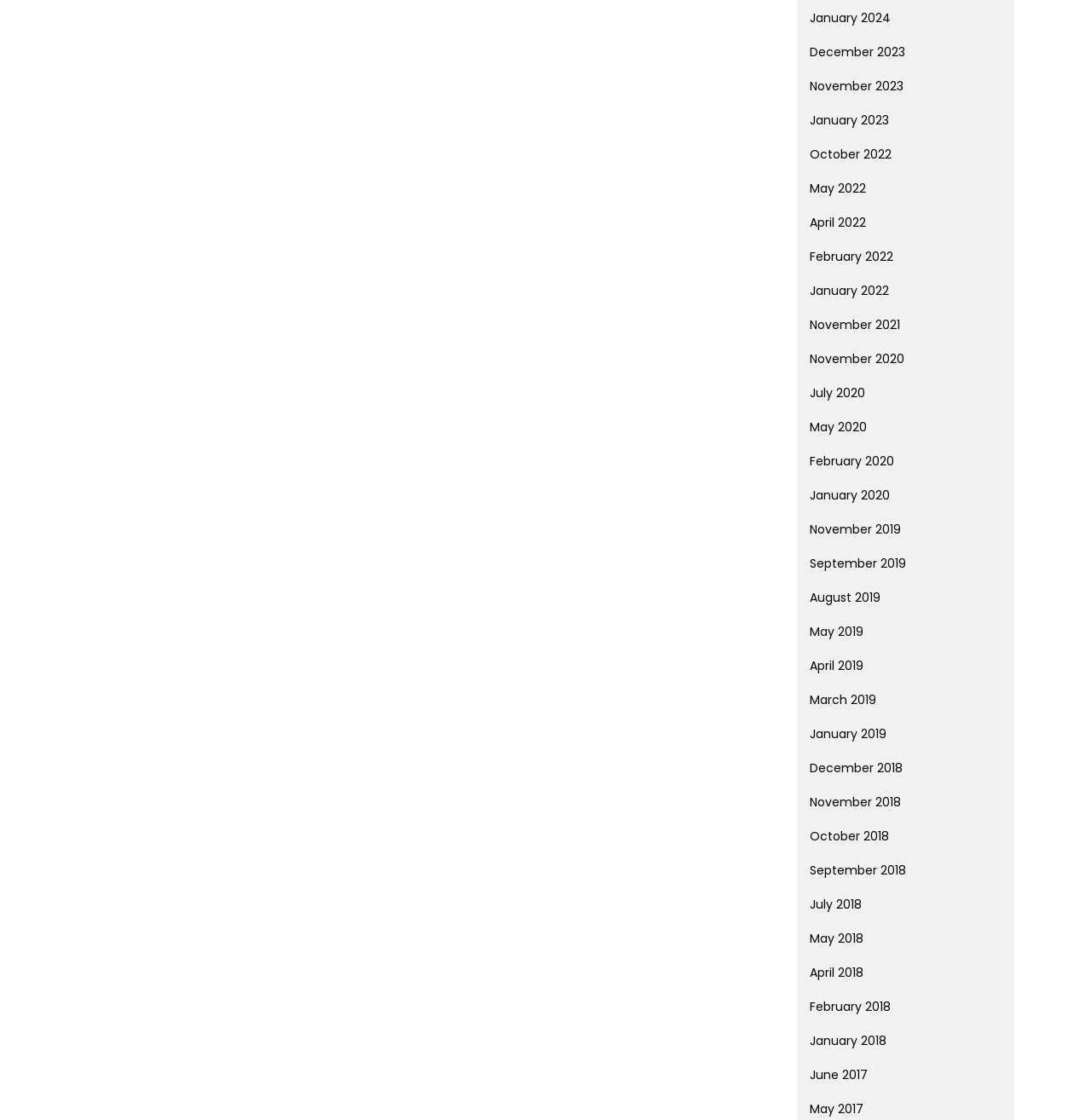Select the bounding box coordinates of the element I need to click to carry out the following instruction: "View January 2024".

[0.742, 0.009, 0.816, 0.024]